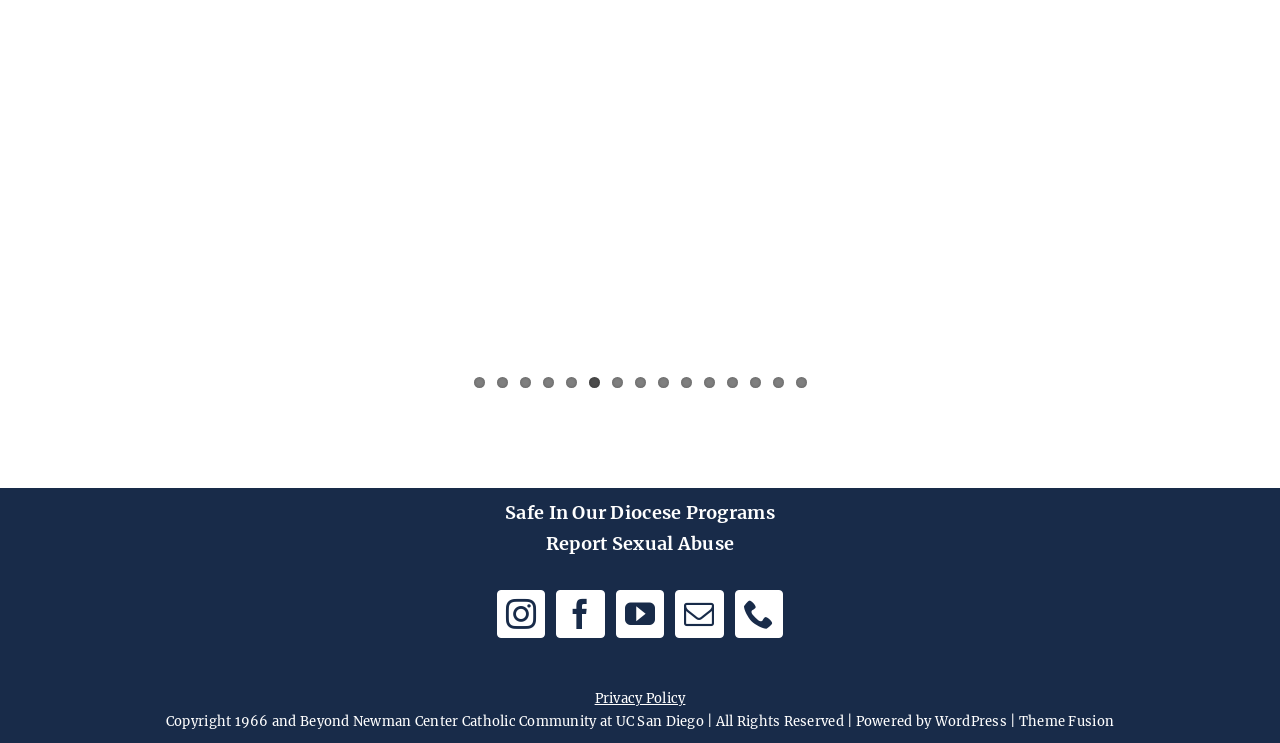What is the copyright year mentioned on the webpage?
Look at the image and provide a detailed response to the question.

The StaticText element with ID 126 contains the copyright information, which mentions the year 1966. This suggests that the organization or content on the webpage has been around since at least 1966.